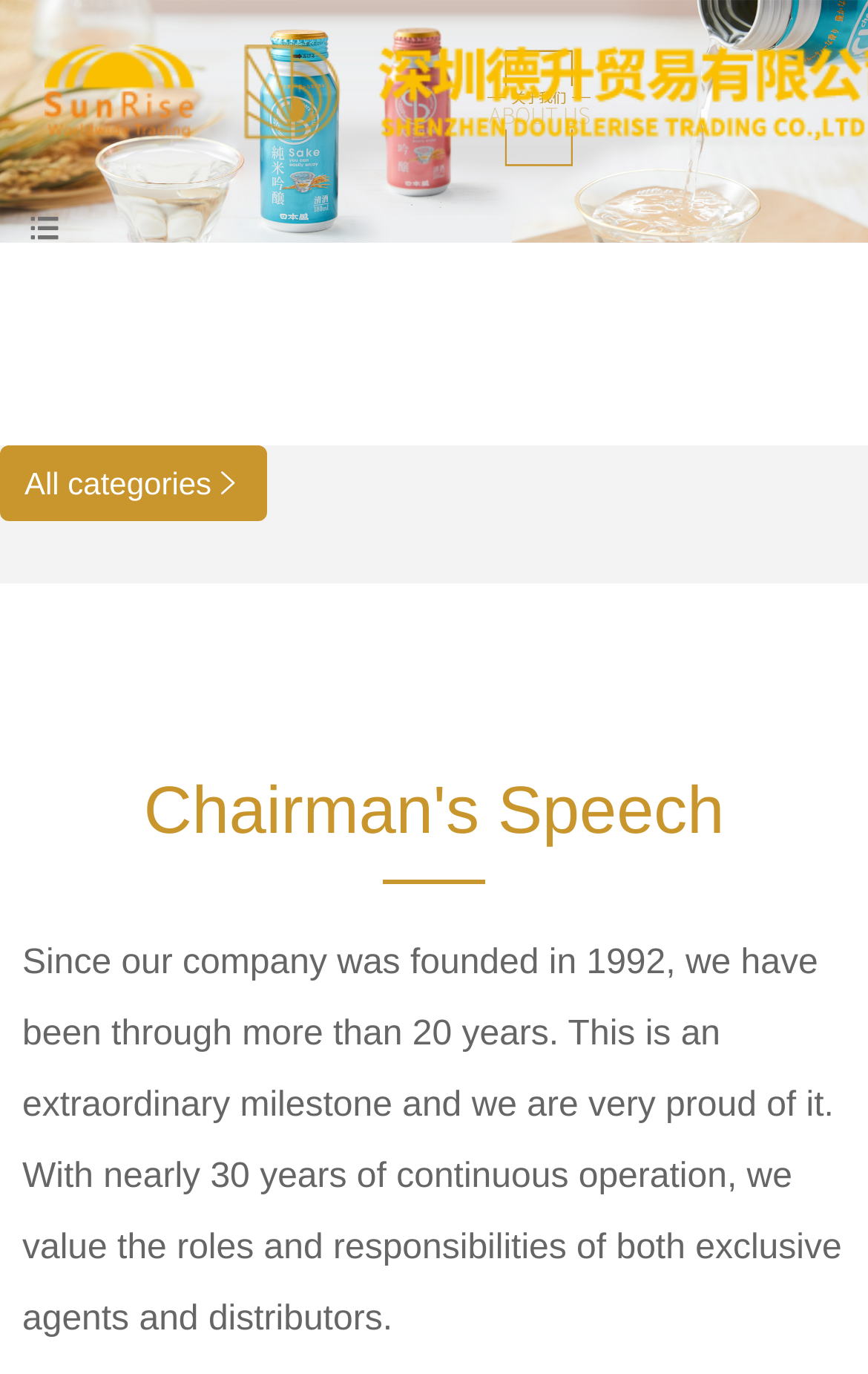Refer to the element description parent_node: Home and identify the corresponding bounding box in the screenshot. Format the coordinates as (top-left x, top-left y, bottom-right x, bottom-right y) with values in the range of 0 to 1.

[0.013, 0.142, 0.09, 0.191]